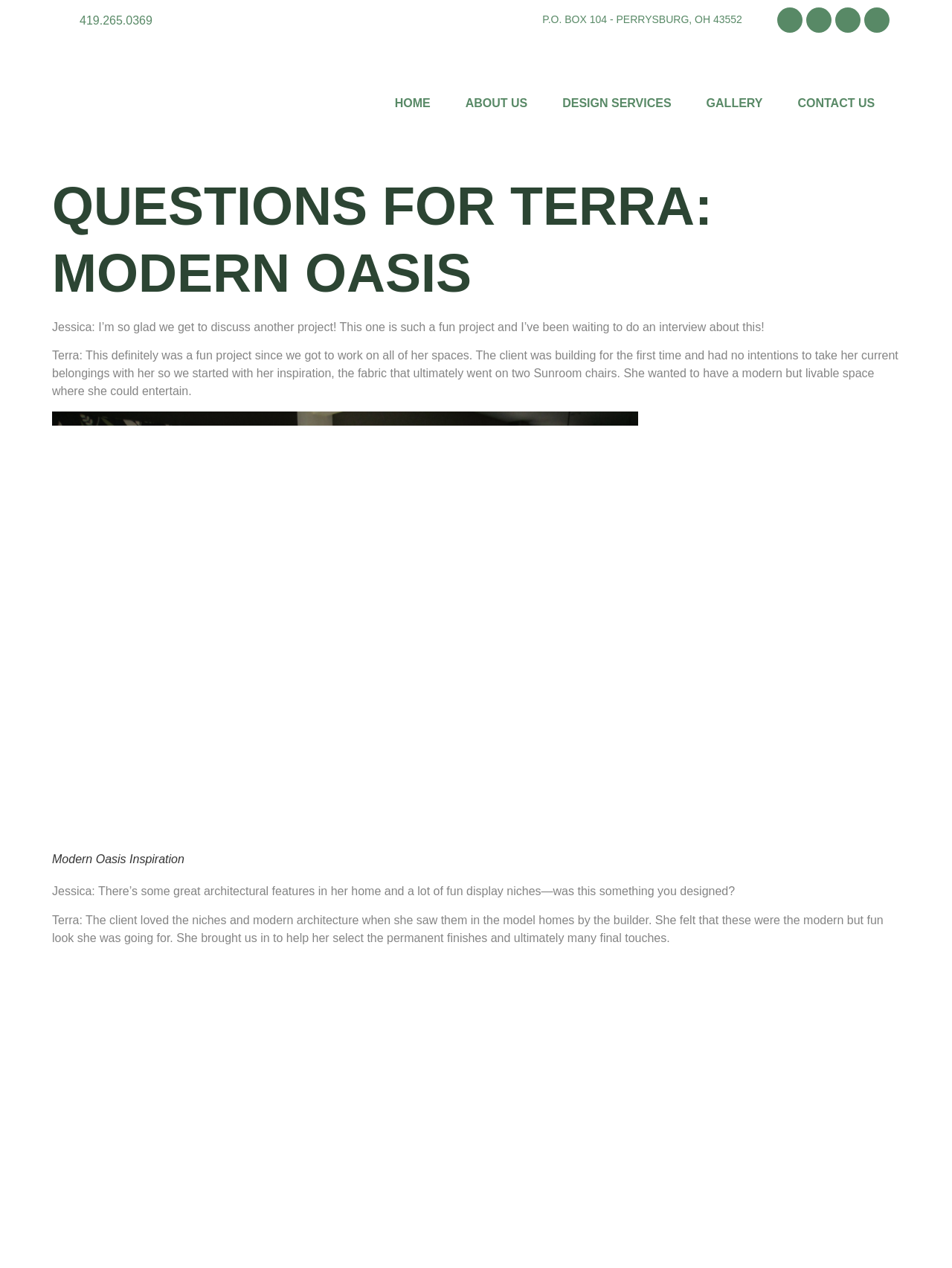What is the inspiration for the Modern Oasis project?
Using the visual information, respond with a single word or phrase.

Fabric